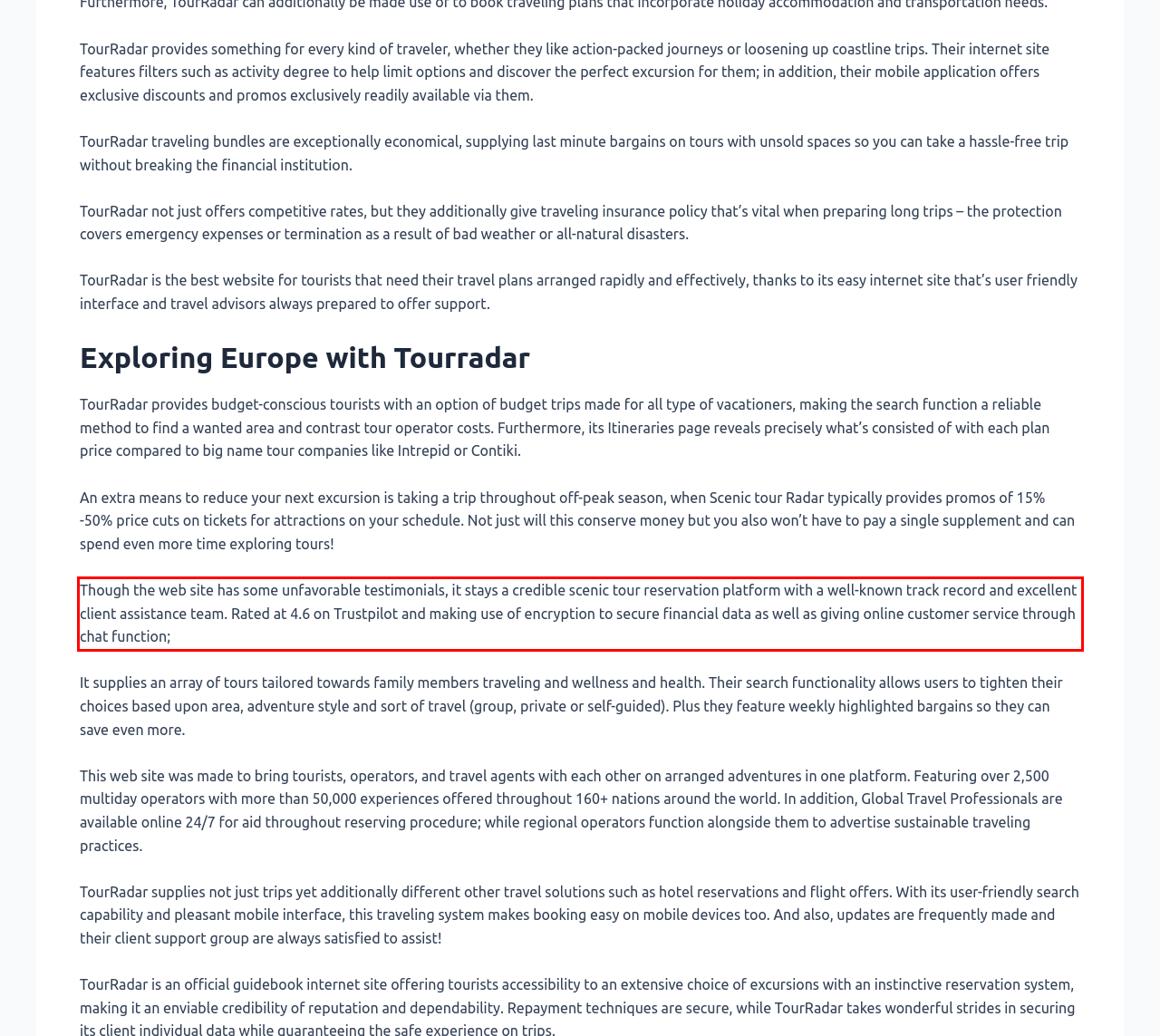Examine the webpage screenshot and use OCR to obtain the text inside the red bounding box.

Though the web site has some unfavorable testimonials, it stays a credible scenic tour reservation platform with a well-known track record and excellent client assistance team. Rated at 4.6 on Trustpilot and making use of encryption to secure financial data as well as giving online customer service through chat function;